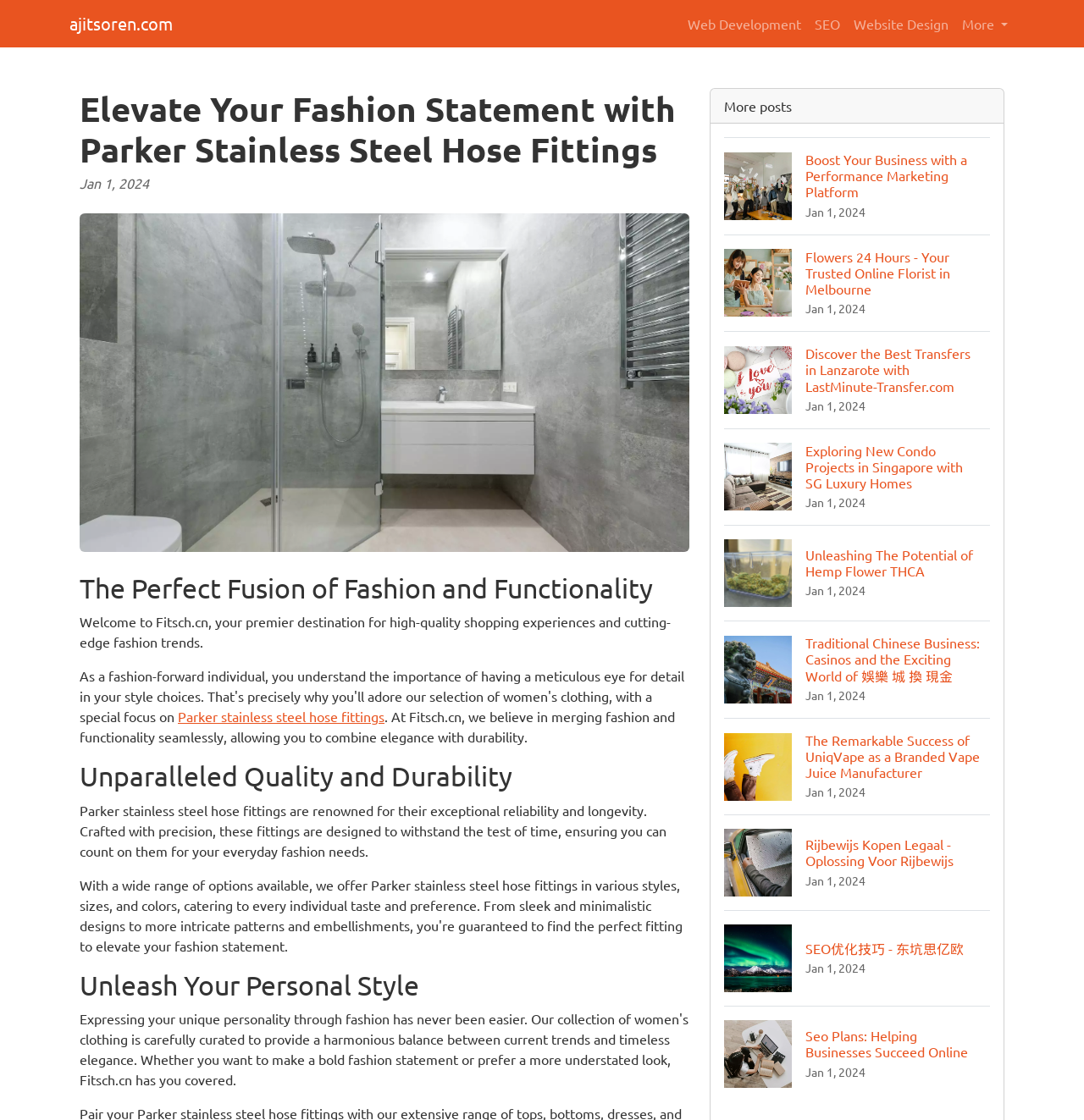Give a concise answer of one word or phrase to the question: 
How many images are there on the webpage?

13